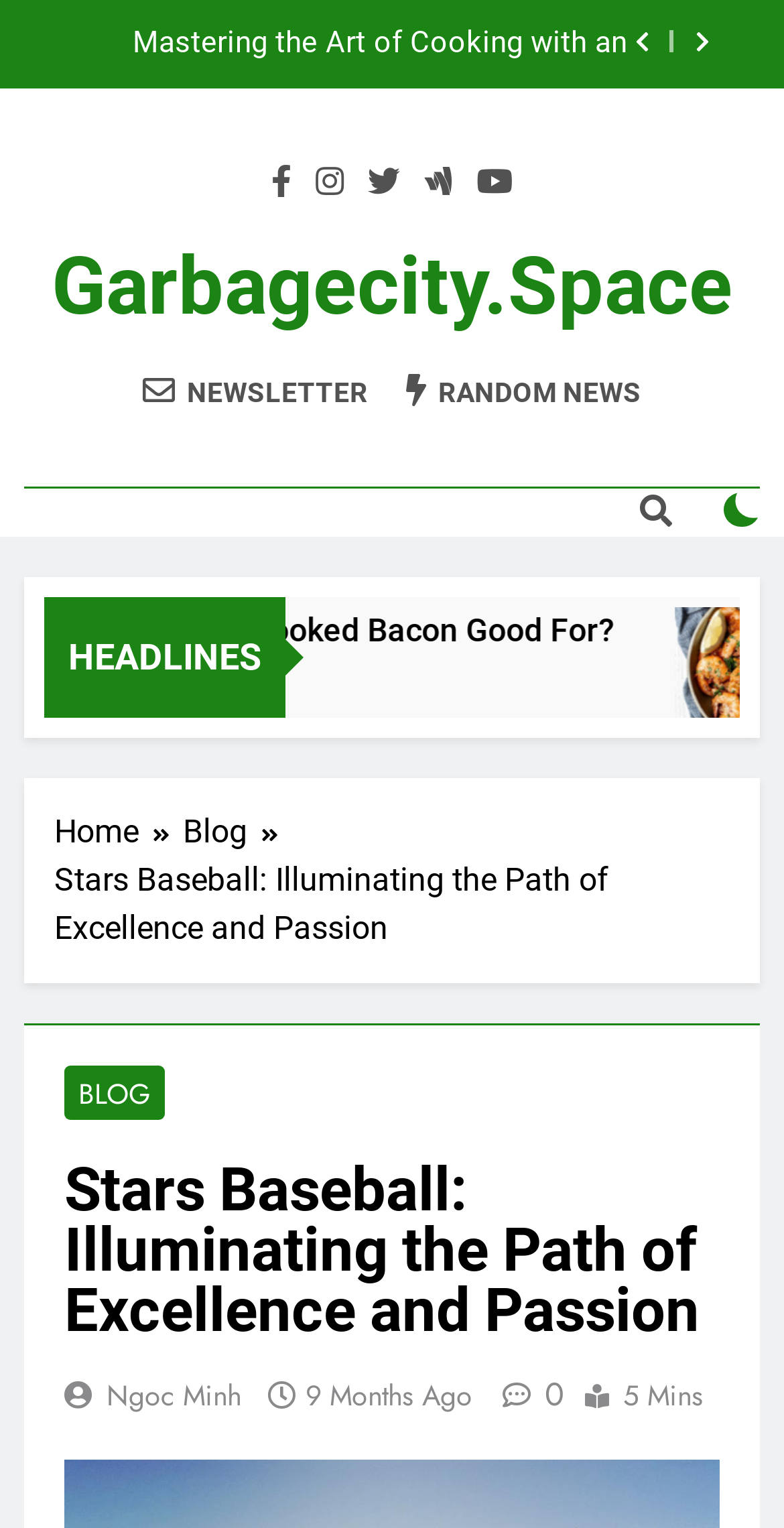Identify the main heading from the webpage and provide its text content.

Stars Baseball: Illuminating the Path of Excellence and Passion